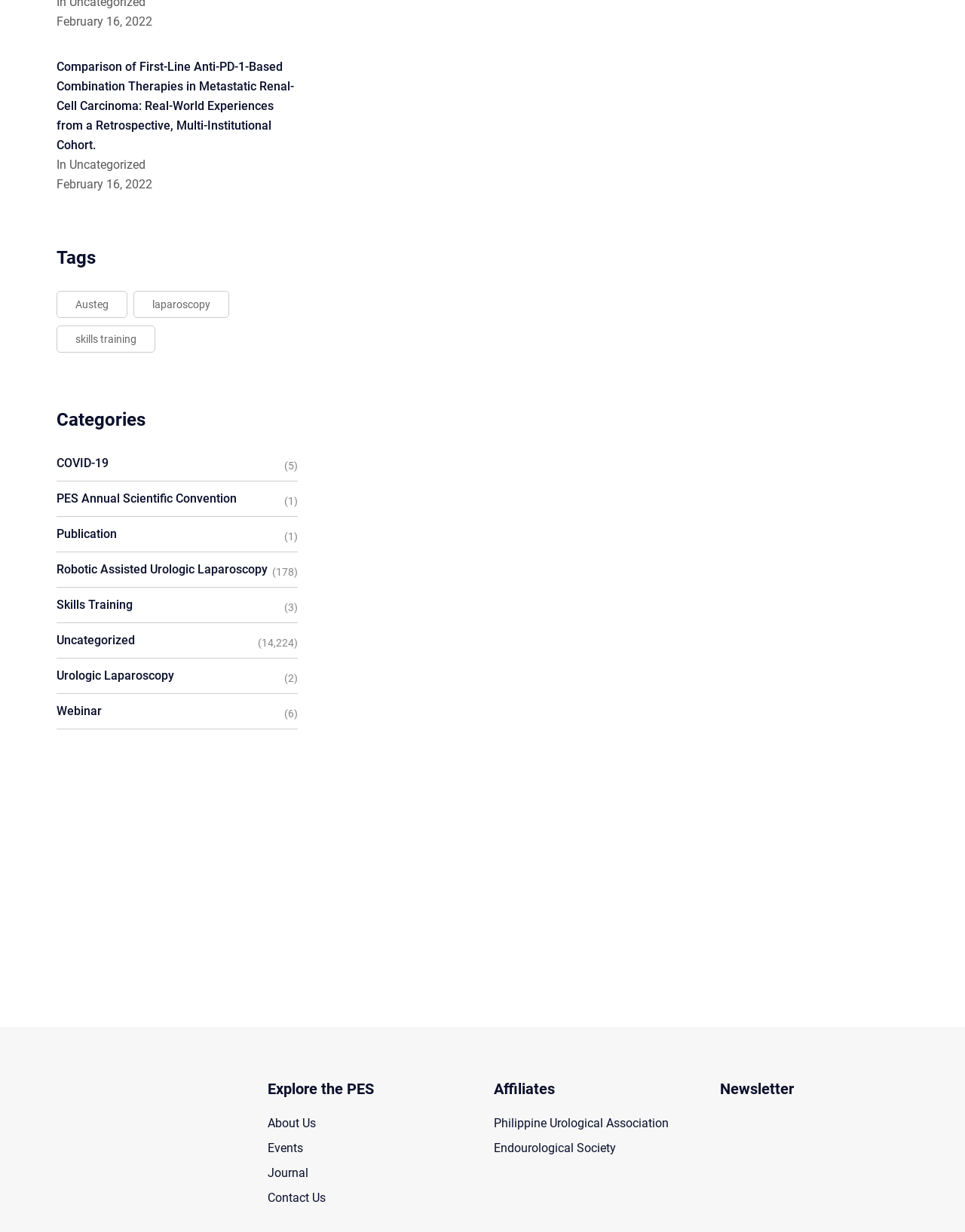Provide a brief response to the question below using a single word or phrase: 
What is the position of the 'Explore the PES' heading?

bottom